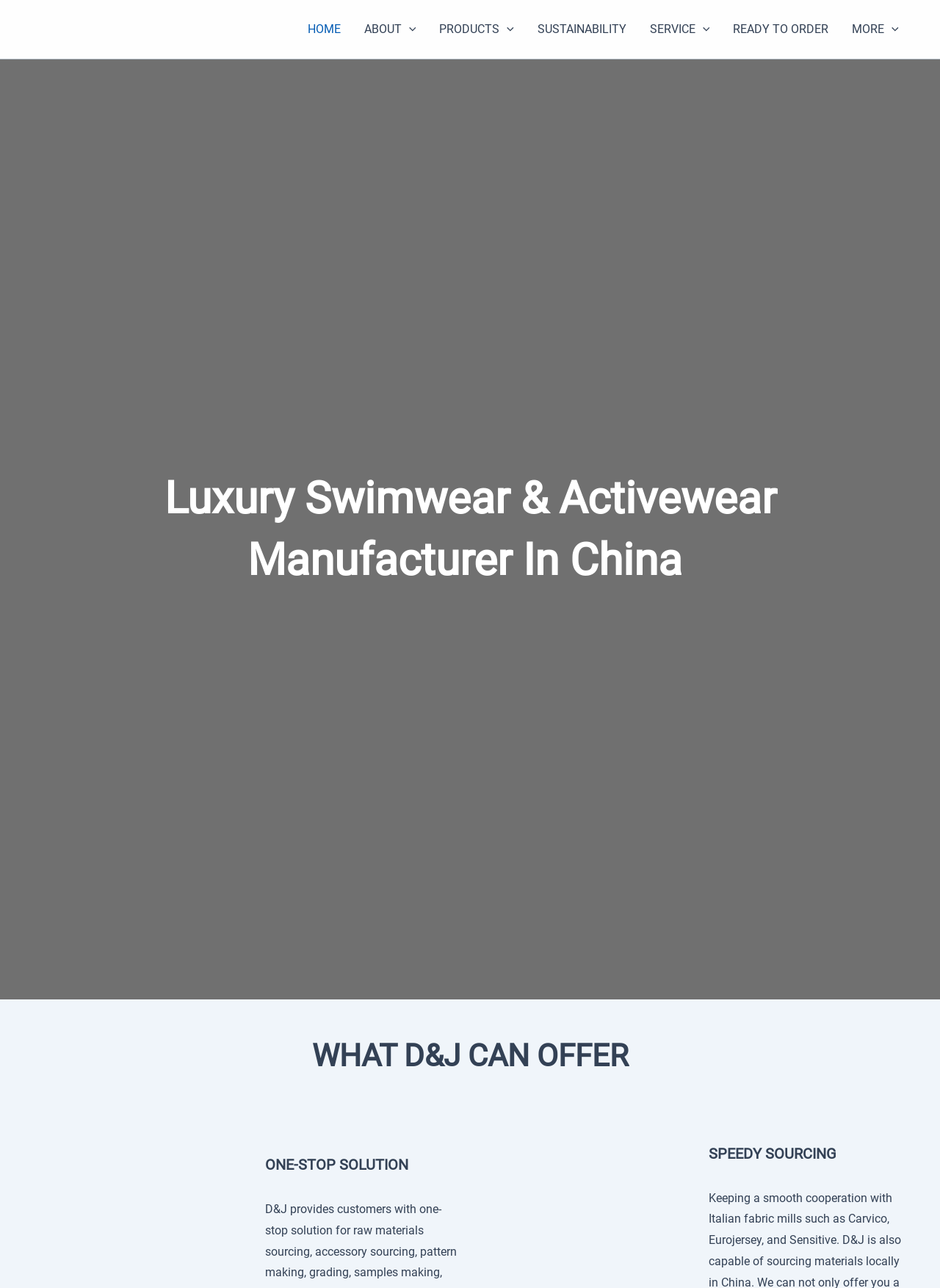Identify and extract the main heading from the webpage.

Luxury Swimwear & Activewear
Manufacturer In China 